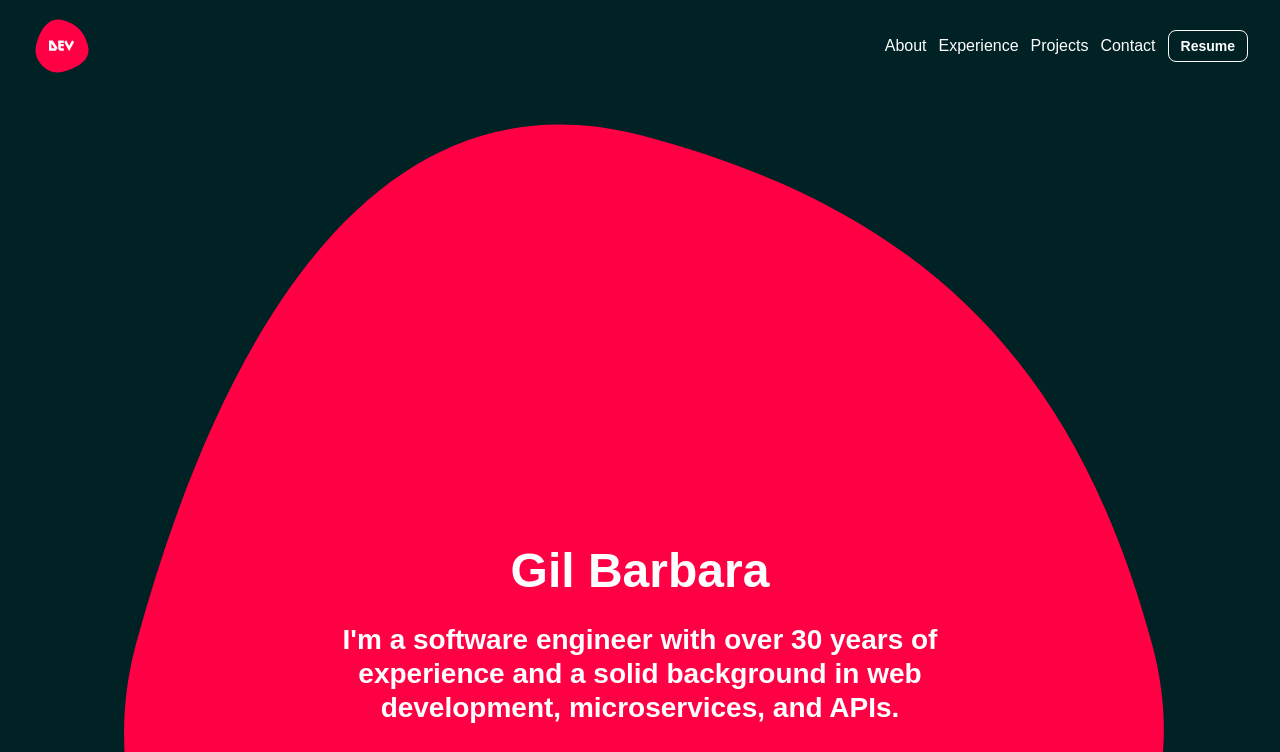Create an in-depth description of the webpage, covering main sections.

The webpage is a personal profile page for Gil Barbara, a software engineer with over 30 years of experience. At the top left, there is a button labeled "View the Hero" with two small images beside it. 

To the right of the "View the Hero" button, there are four buttons aligned horizontally, labeled "About", "Experience", "Projects", and "Contact", respectively. Next to the "Contact" button, there is a link labeled "Resume" which is also a button.

In the middle of the page, there is a large heading displaying the name "Gil Barbara". Below this heading, there is a smaller heading that summarizes Gil Barbara's experience and background in software engineering, mentioning web development, microservices, and APIs.